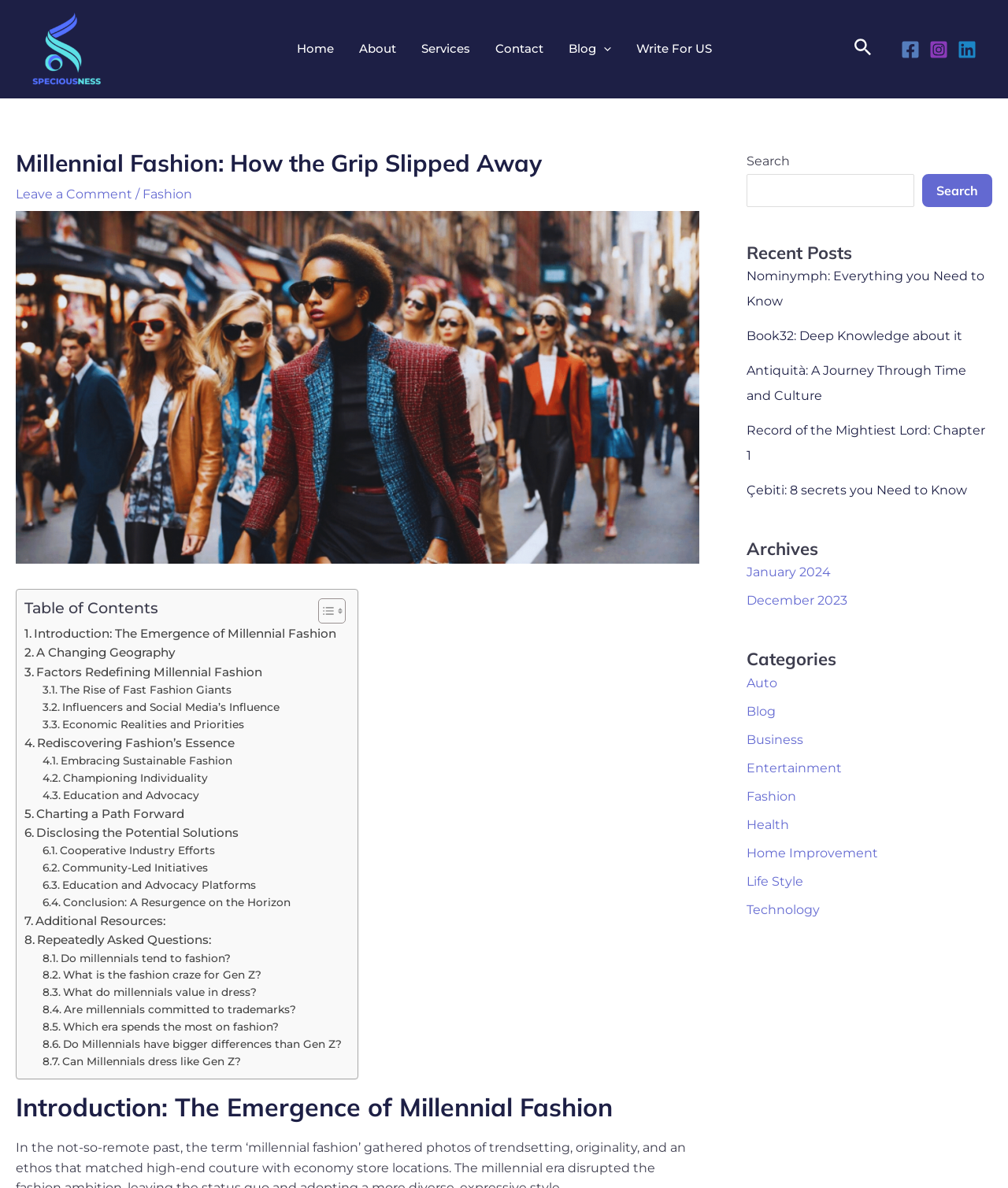Please identify the bounding box coordinates of the clickable area that will fulfill the following instruction: "Toggle the menu". The coordinates should be in the format of four float numbers between 0 and 1, i.e., [left, top, right, bottom].

[0.551, 0.031, 0.618, 0.051]